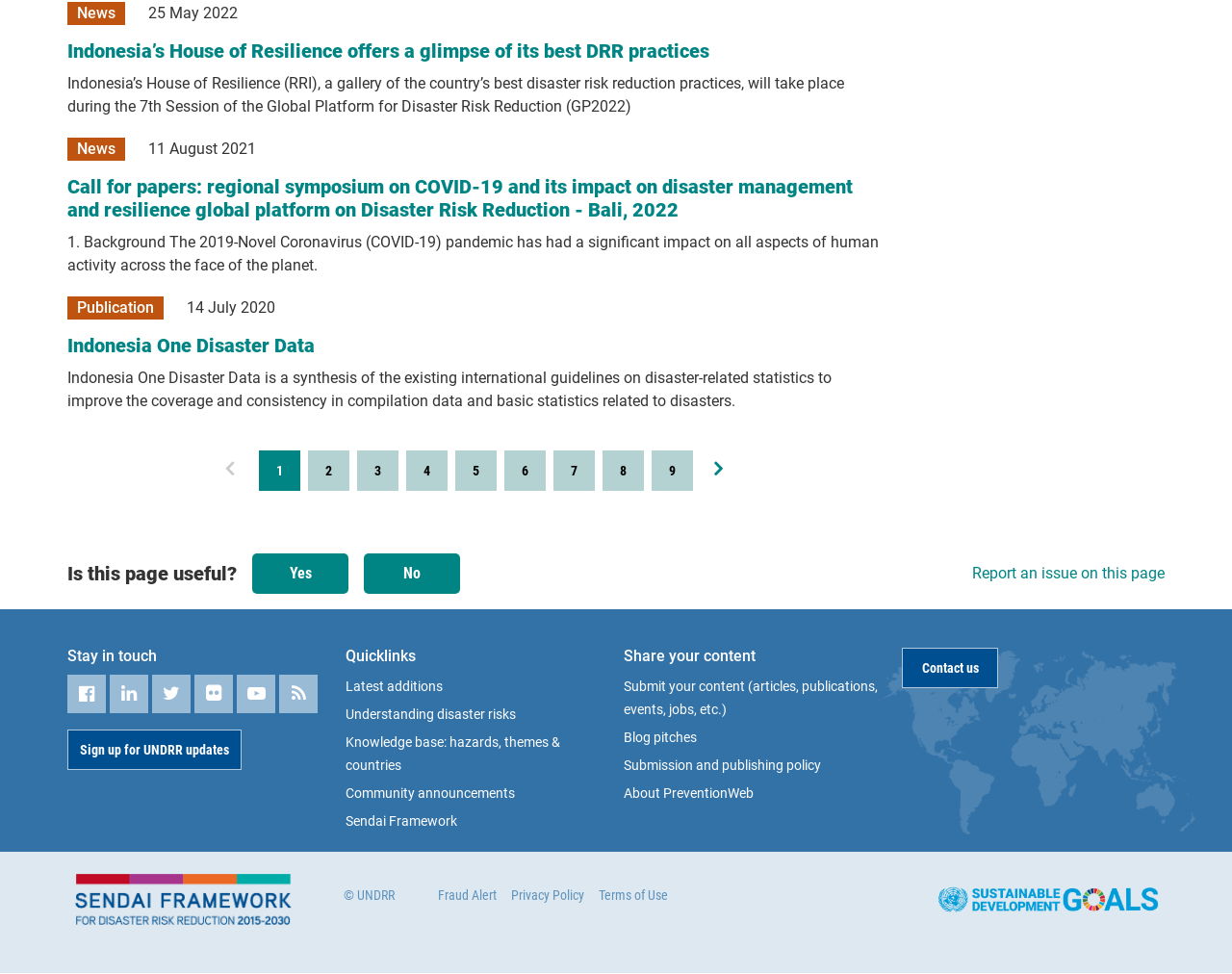Carefully observe the image and respond to the question with a detailed answer:
What is the purpose of the 'Is this page useful?' section?

The 'Is this page useful?' section is located at the bottom of the page and has two options: 'Yes' and 'No'. This suggests that the purpose of this section is to gather user feedback on the usefulness of the page.